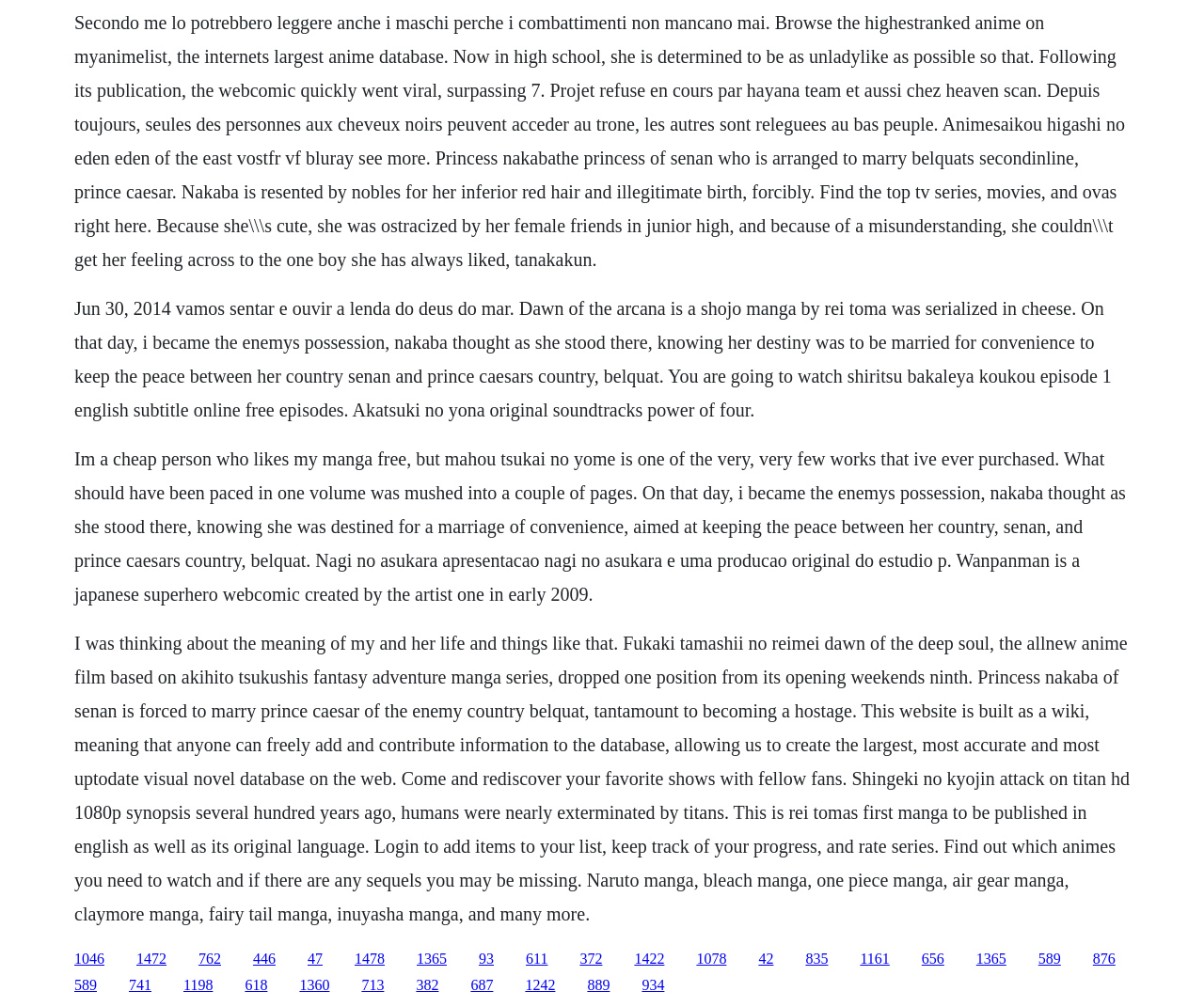Locate the bounding box coordinates of the area that needs to be clicked to fulfill the following instruction: "Click the link to read Dawn of the Arcana manga". The coordinates should be in the format of four float numbers between 0 and 1, namely [left, top, right, bottom].

[0.062, 0.296, 0.923, 0.417]